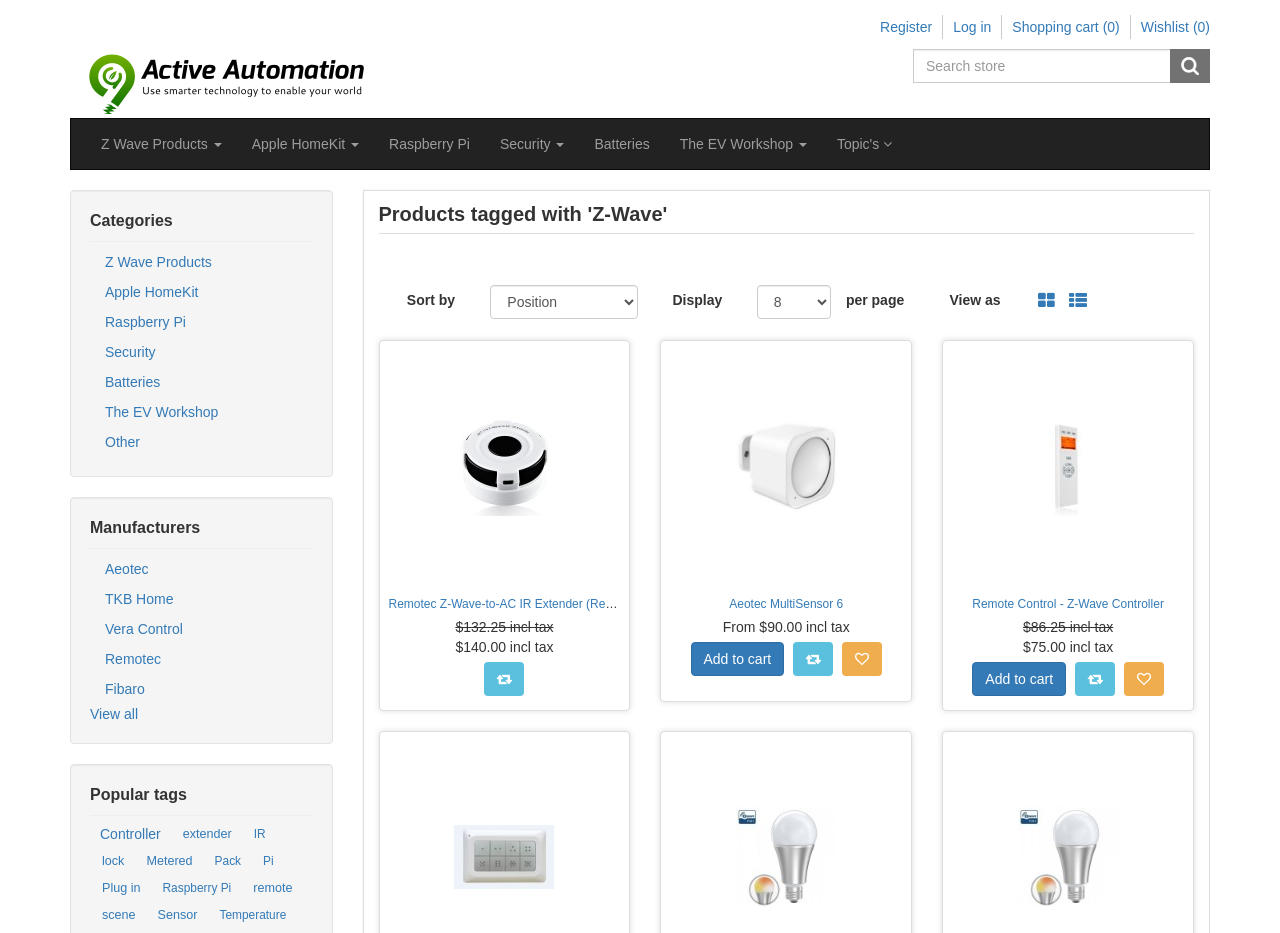Respond to the question below with a single word or phrase: What is the price of the Aeotec MultiSensor 6?

From $90.00 incl tax